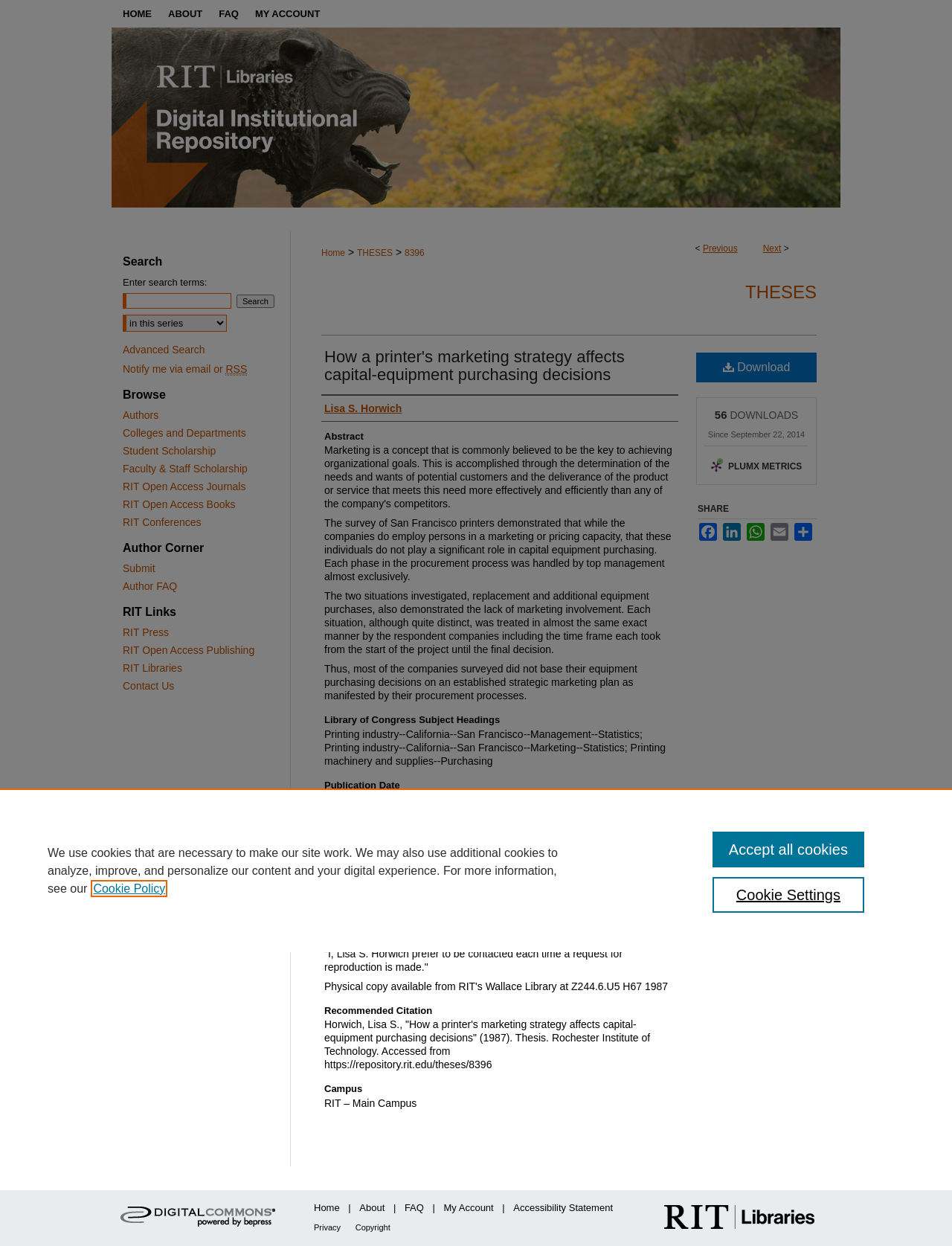Please determine the bounding box coordinates of the element's region to click for the following instruction: "Search for something".

[0.129, 0.235, 0.243, 0.248]